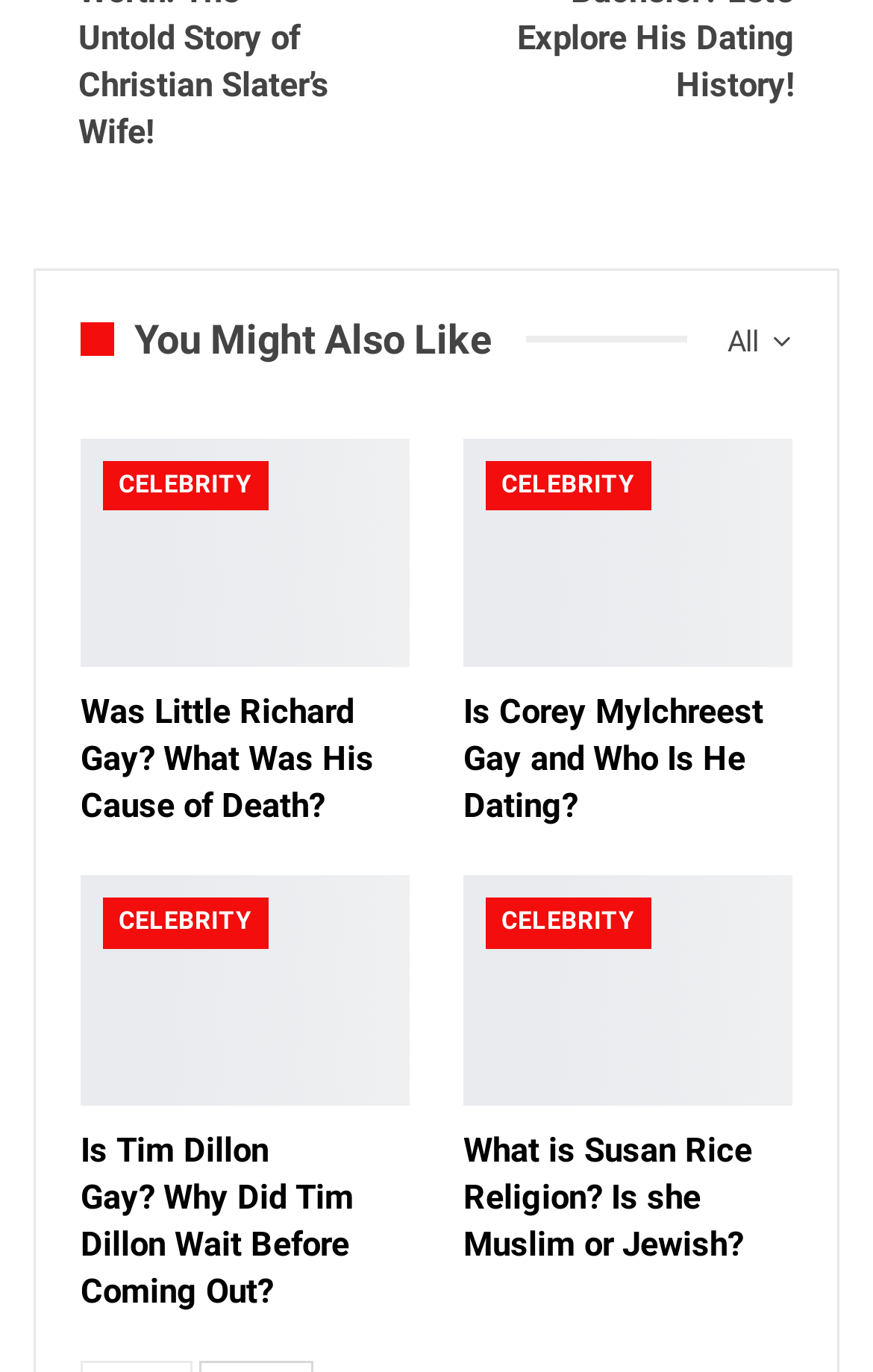Please determine the bounding box coordinates of the element to click in order to execute the following instruction: "Read about 'Was Little Richard Gay? What Was His Cause of Death?'". The coordinates should be four float numbers between 0 and 1, specified as [left, top, right, bottom].

[0.092, 0.319, 0.469, 0.487]